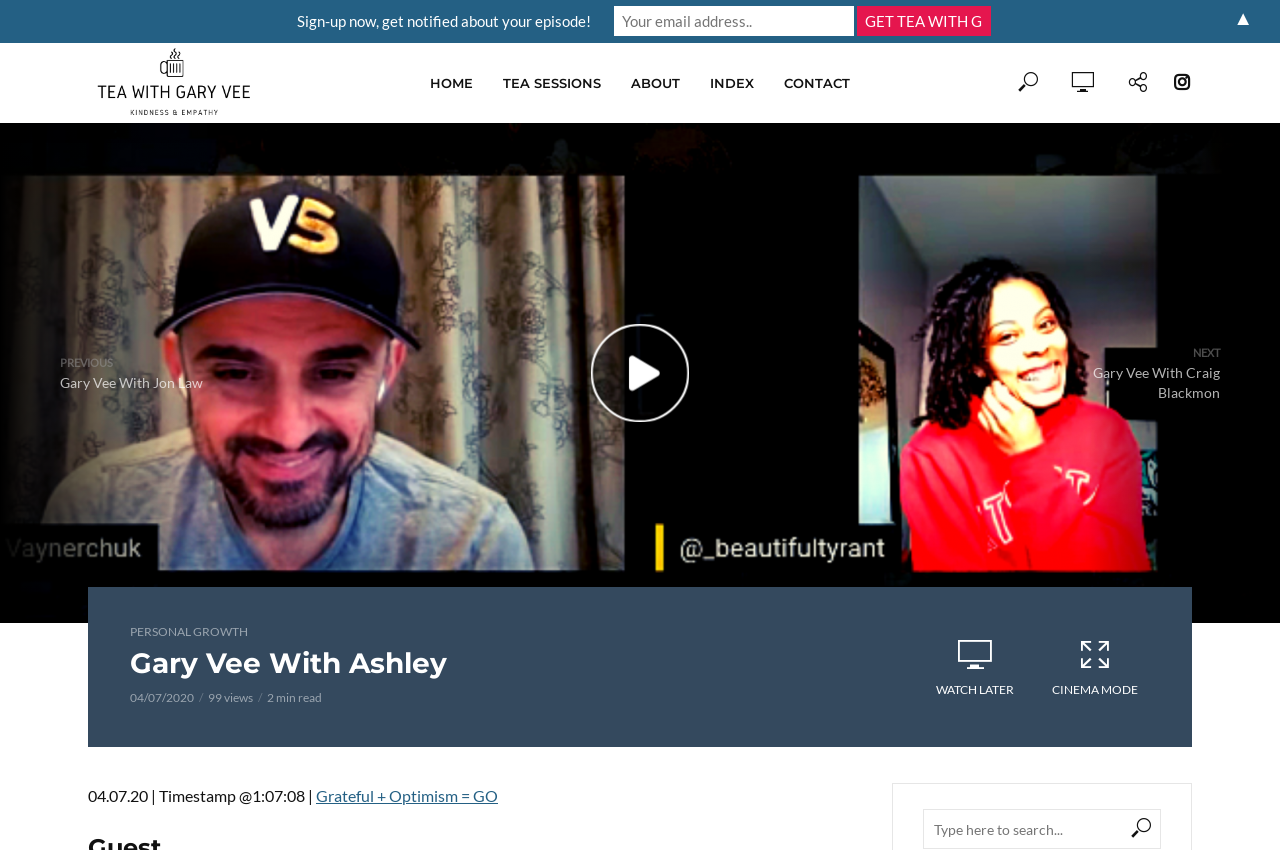Provide the bounding box coordinates of the UI element that matches the description: "alt="Tea With Gary Vee"".

[0.069, 0.051, 0.203, 0.145]